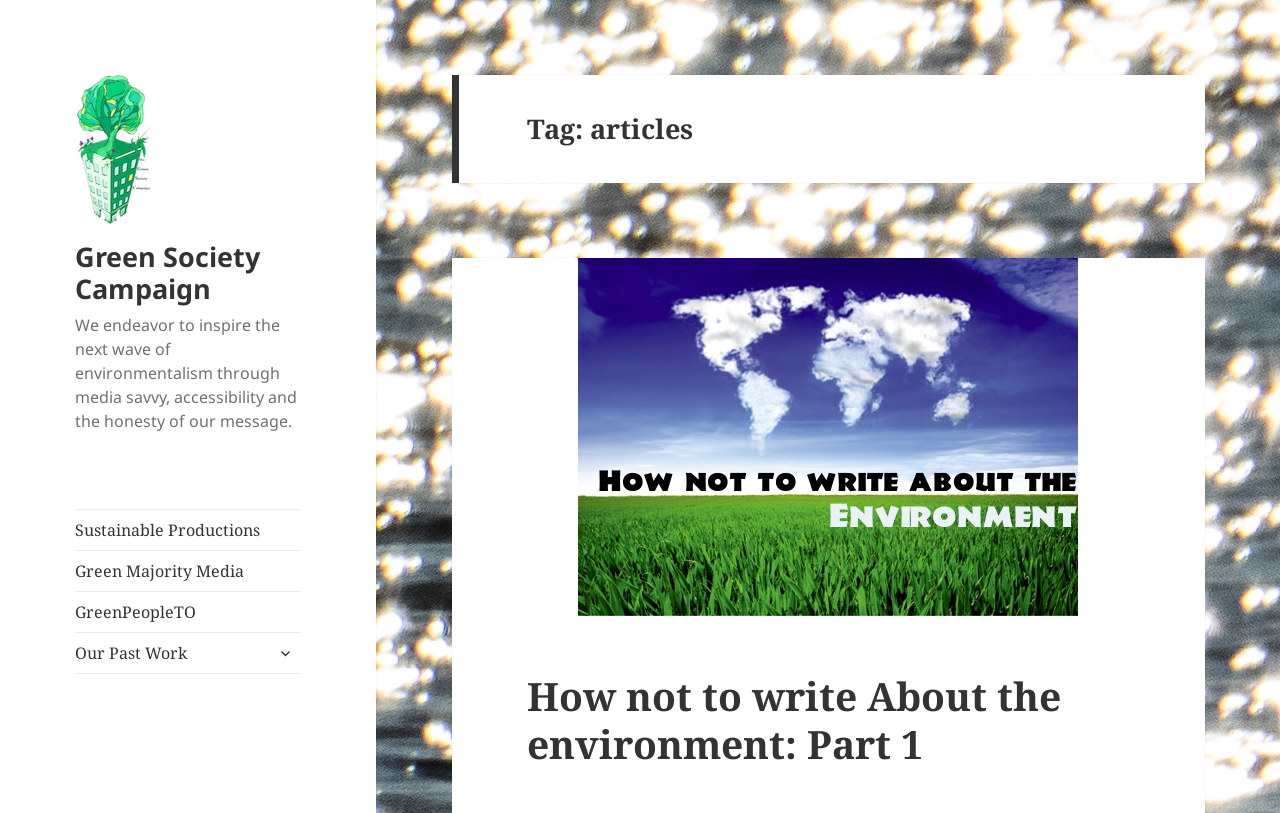What is the title of the first article?
Examine the image closely and answer the question with as much detail as possible.

The title of the first article can be found in the heading below the main menu, which is 'Tag: articles', and the first article is 'How not to write About the environment: Part 1'.